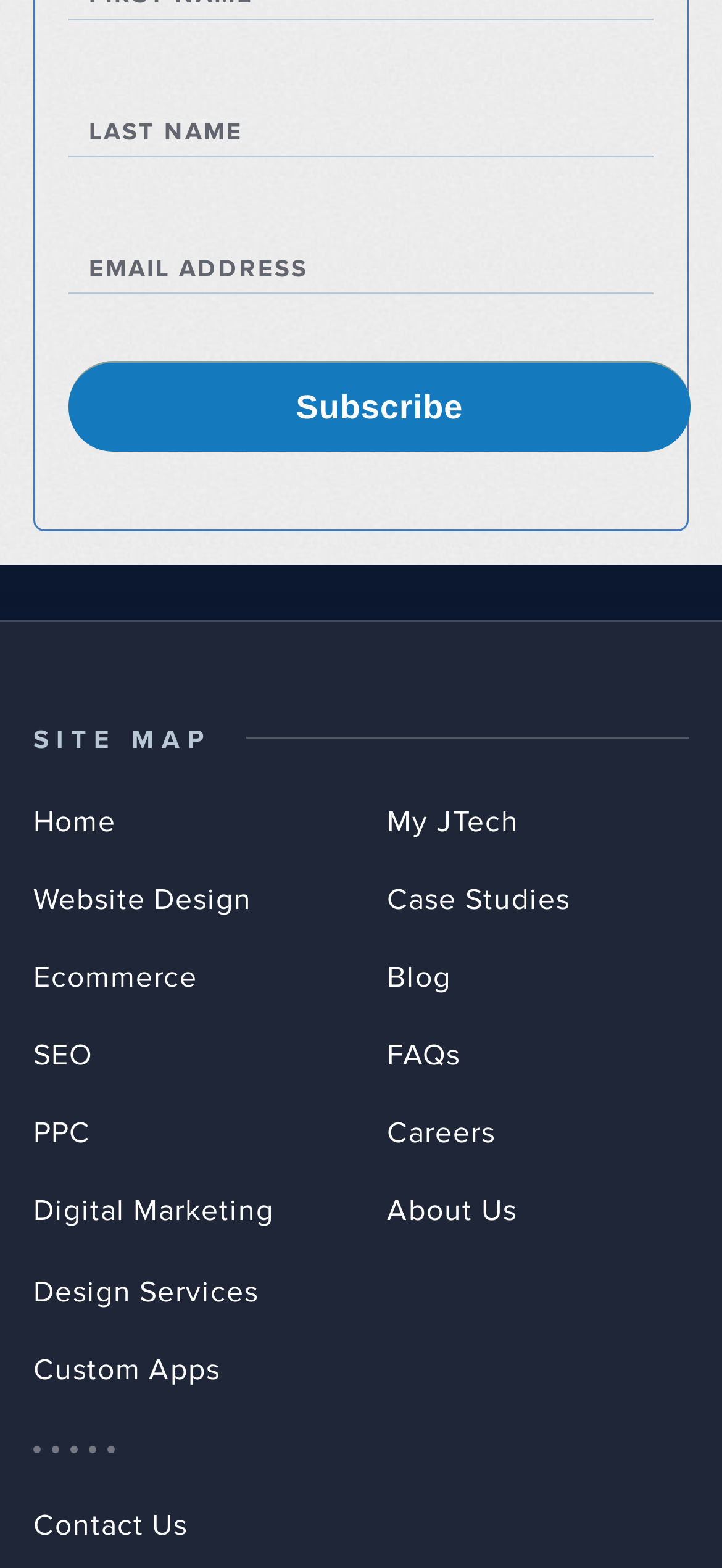How many links are there in the 'SITE MAP' section?
Using the picture, provide a one-word or short phrase answer.

12